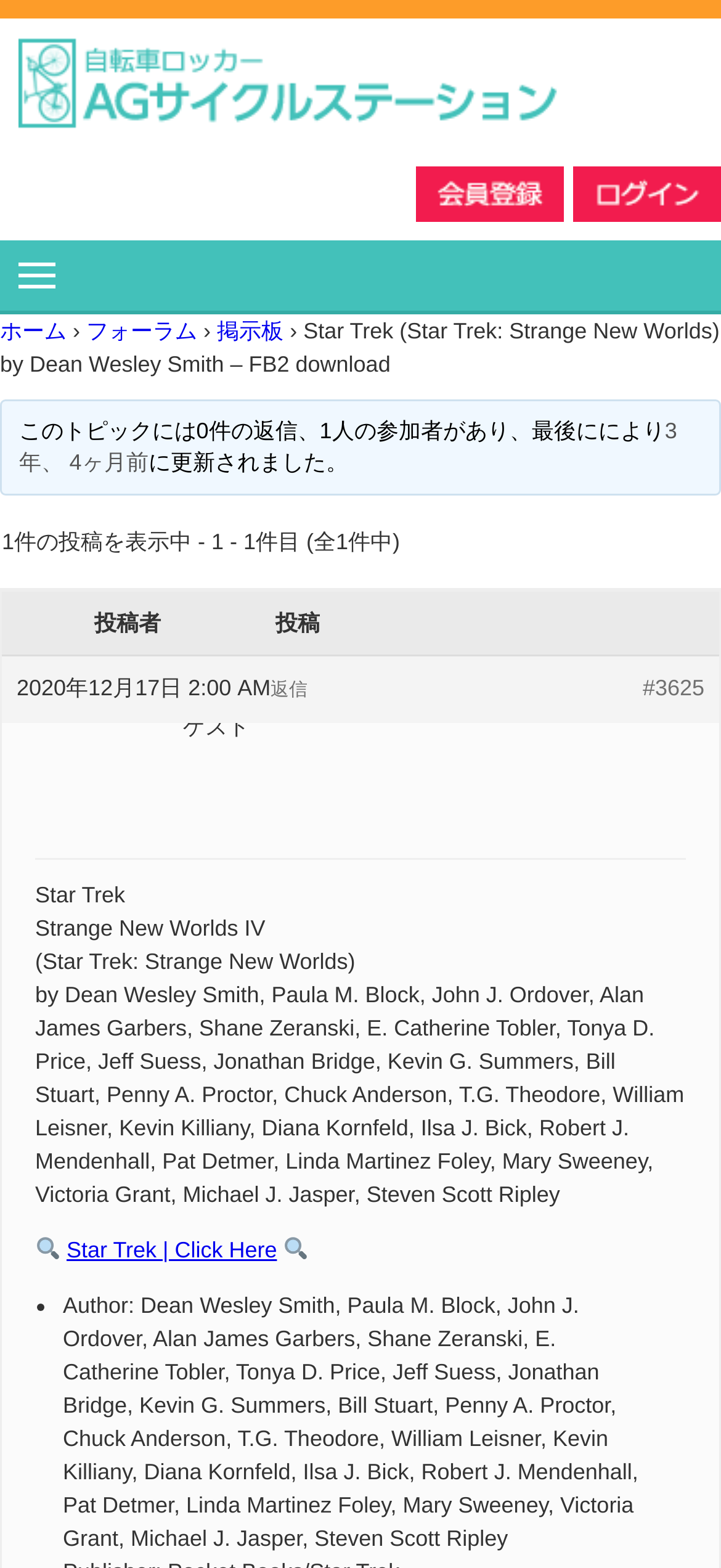Identify the coordinates of the bounding box for the element that must be clicked to accomplish the instruction: "Click the 'ログイン' button".

[0.795, 0.12, 1.0, 0.14]